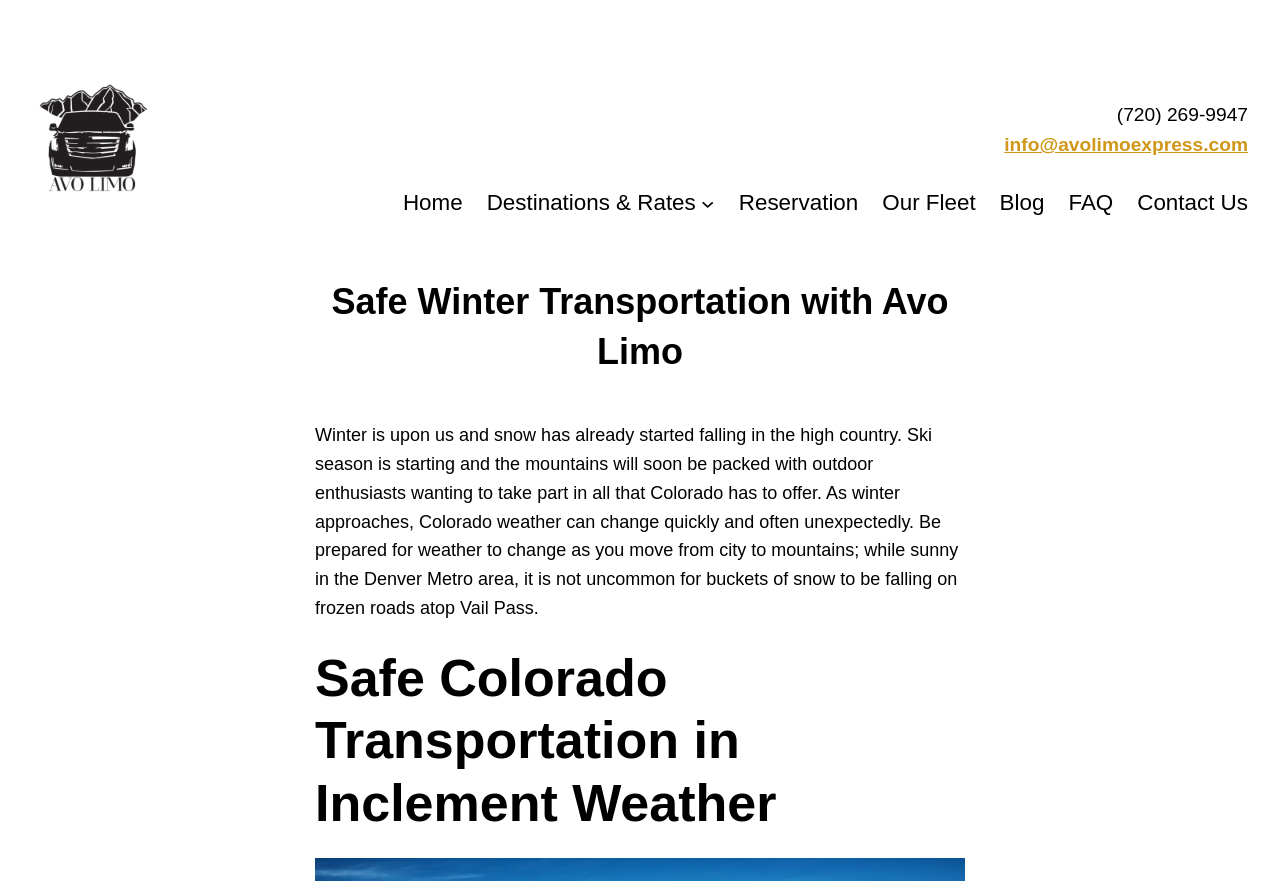Determine the bounding box coordinates for the clickable element to execute this instruction: "go to shop". Provide the coordinates as four float numbers between 0 and 1, i.e., [left, top, right, bottom].

None